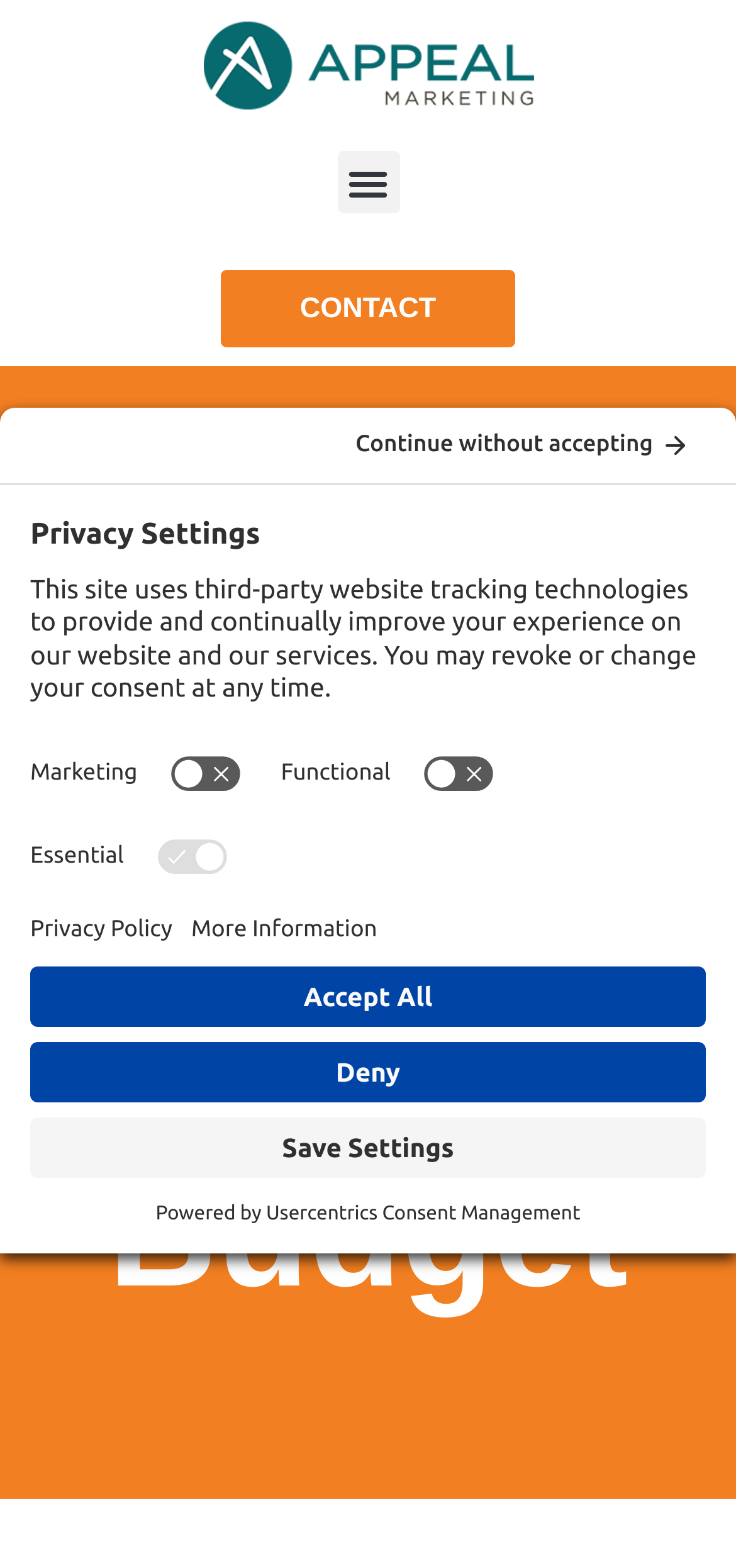Explain the features and main sections of the webpage comprehensively.

The webpage is about building a better marketing budget, with a focus on marketing planning conversations. At the top left corner, there is a horizontal logo of Appeal Marketing, accompanied by a menu toggle button to the right. Below the logo, there is a prominent heading that reads "How to Build a Better Marketing Budget". 

On the top right side, there is a link to the "CONTACT" page. Further down, there is a button to open privacy settings, which triggers a modal dialog box. This dialog box contains a heading "Privacy Settings" and a paragraph explaining the use of third-party website tracking technologies. 

Within the dialog box, there are several options to customize privacy settings, including switches for "Marketing", "Functional", and "Essential" categories. The "Essential" switch is disabled and checked by default. There are also links to open the privacy policy and to get more information, as well as buttons to save settings, deny, or accept all.

At the bottom of the page, there is a credit line that reads "Powered by" followed by a link to "Usercentrics Consent Management".